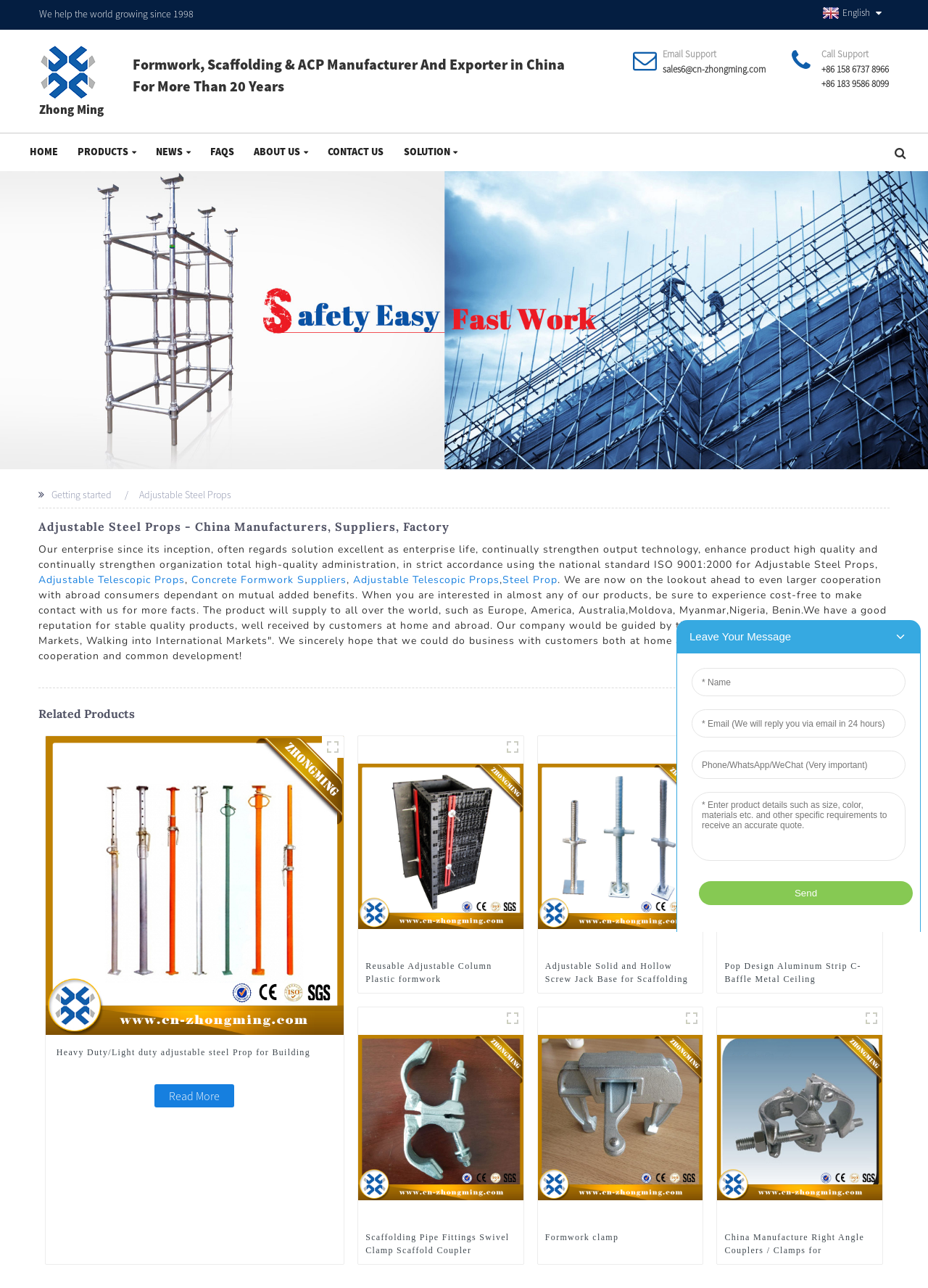Answer the following inquiry with a single word or phrase:
How many product images are displayed?

4